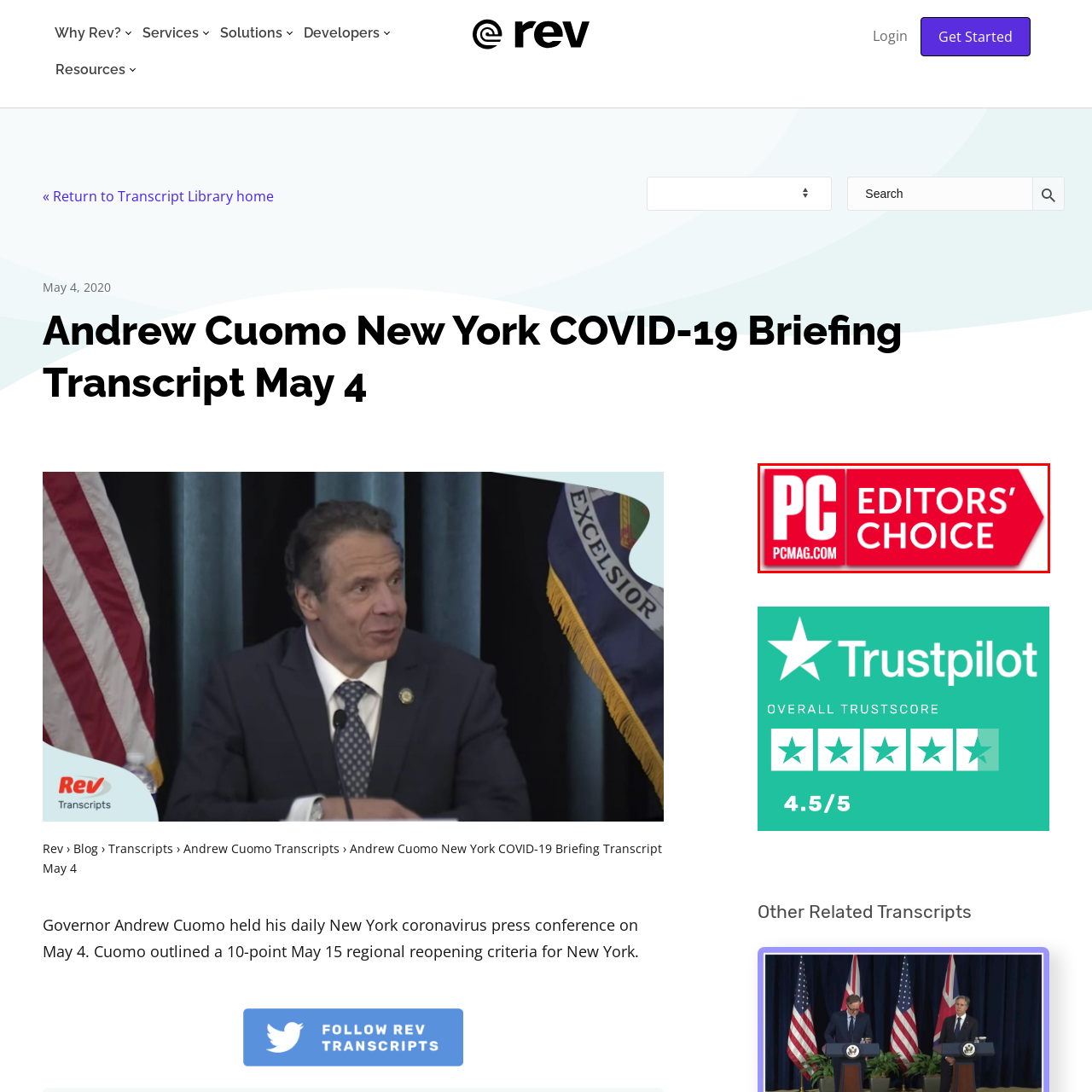Elaborate on the visual content inside the red-framed section with detailed information.

The image prominently features the "PCMag Editors' Choice" logo, which is rendered on a striking red background. This award signifies products or services that have been evaluated and endorsed by the editors of PCMag, a respected technology publication. The logo is designed to convey quality and reliability, making it a notable indicator for consumers seeking highly recommended tech solutions. The inclusion of "PCMAG.COM" emphasizes the publication’s online presence, reinforcing its authority in tech reviews. This logo serves as an assurance of excellence and is often associated with top-tier recommendations in the technology industry.